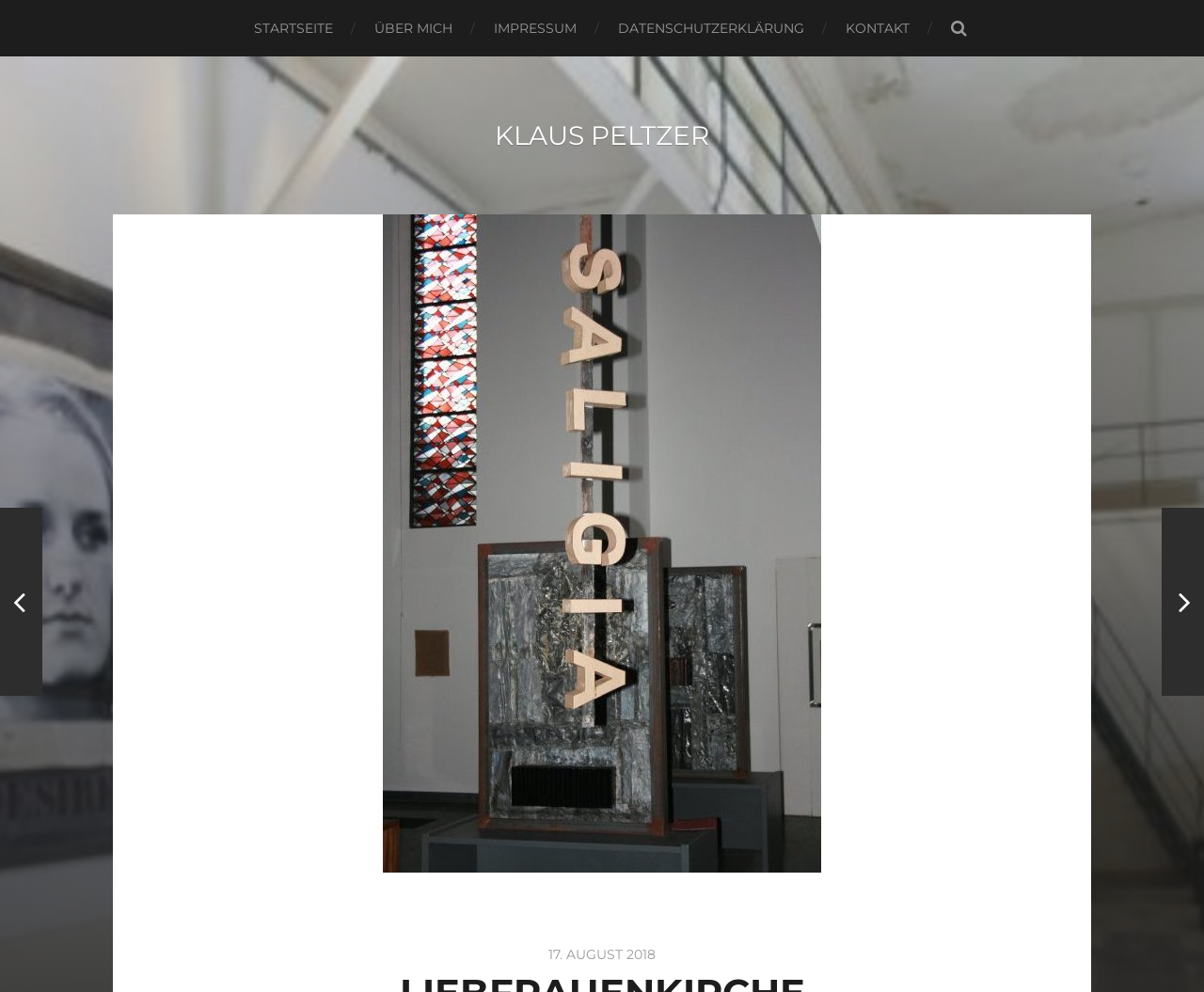Identify the bounding box coordinates of the element to click to follow this instruction: 'read next post'. Ensure the coordinates are four float values between 0 and 1, provided as [left, top, right, bottom].

[0.965, 0.512, 1.0, 0.701]